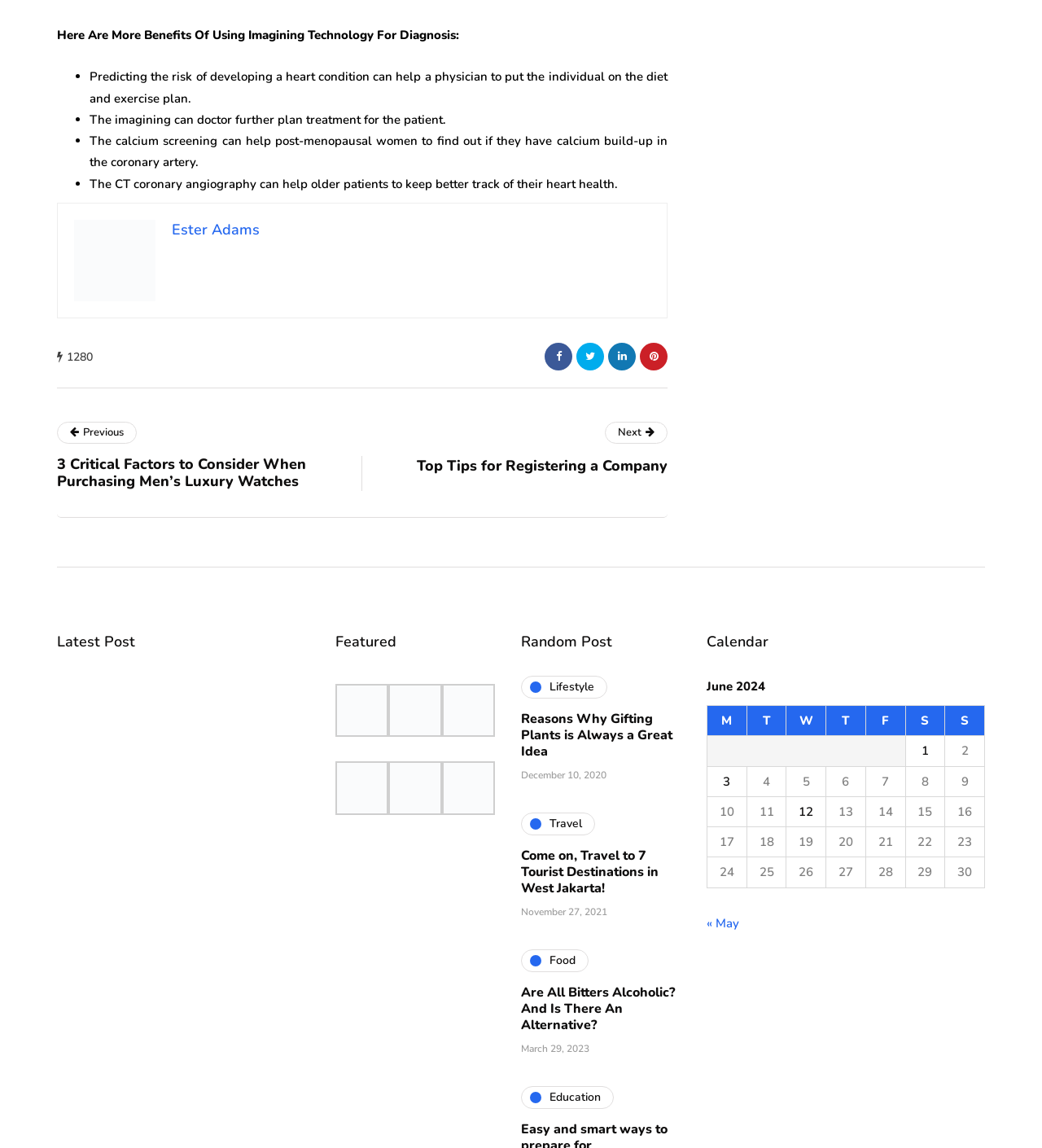What is the name of the author associated with the image?
Please provide a comprehensive and detailed answer to the question.

The image is accompanied by a link with the text 'Ester Adams', indicating that Ester Adams is the author associated with the image.